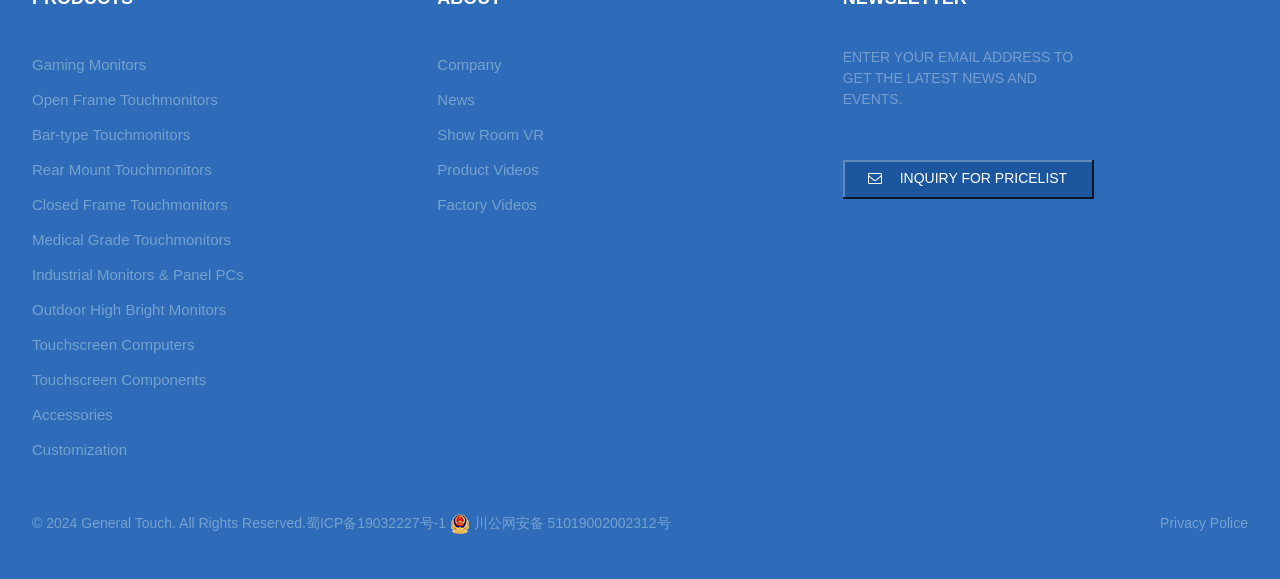Determine the bounding box coordinates of the element's region needed to click to follow the instruction: "Enter email address to get the latest news and events". Provide these coordinates as four float numbers between 0 and 1, formatted as [left, top, right, bottom].

[0.658, 0.08, 0.858, 0.189]